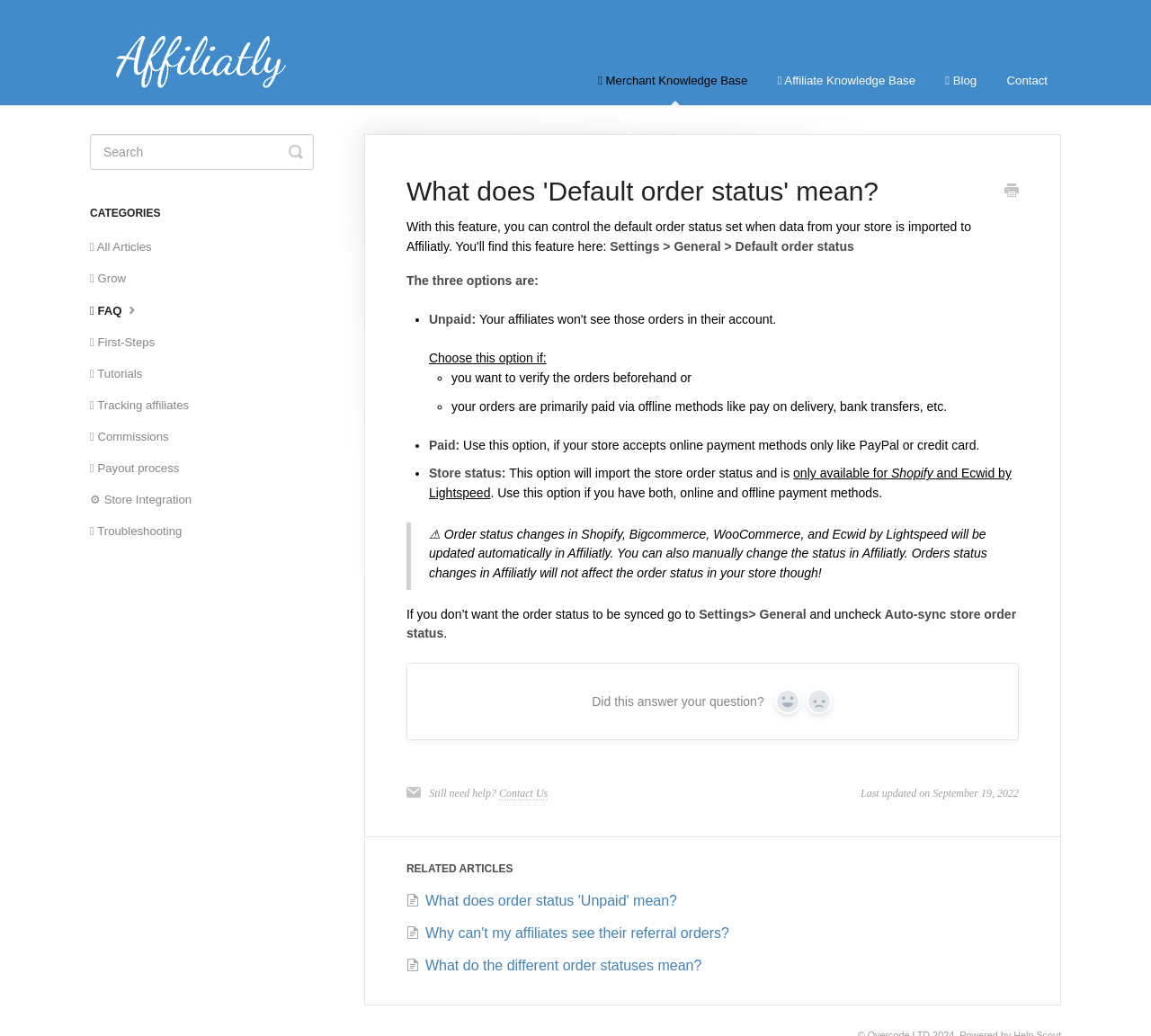What are the three options for default order status?
Respond to the question with a single word or phrase according to the image.

Unpaid, Paid, Store status